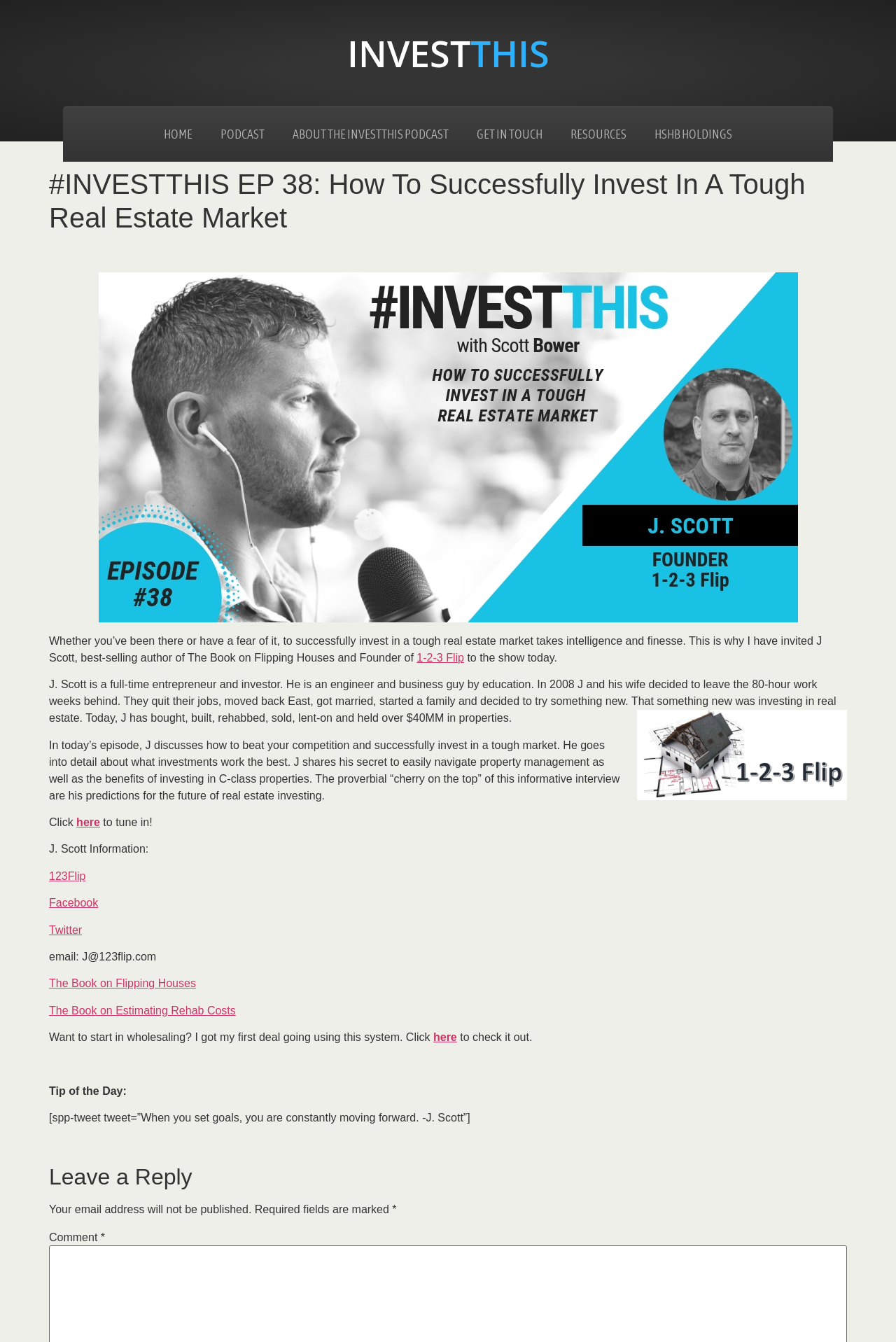Determine the bounding box coordinates for the region that must be clicked to execute the following instruction: "Click on Home".

None